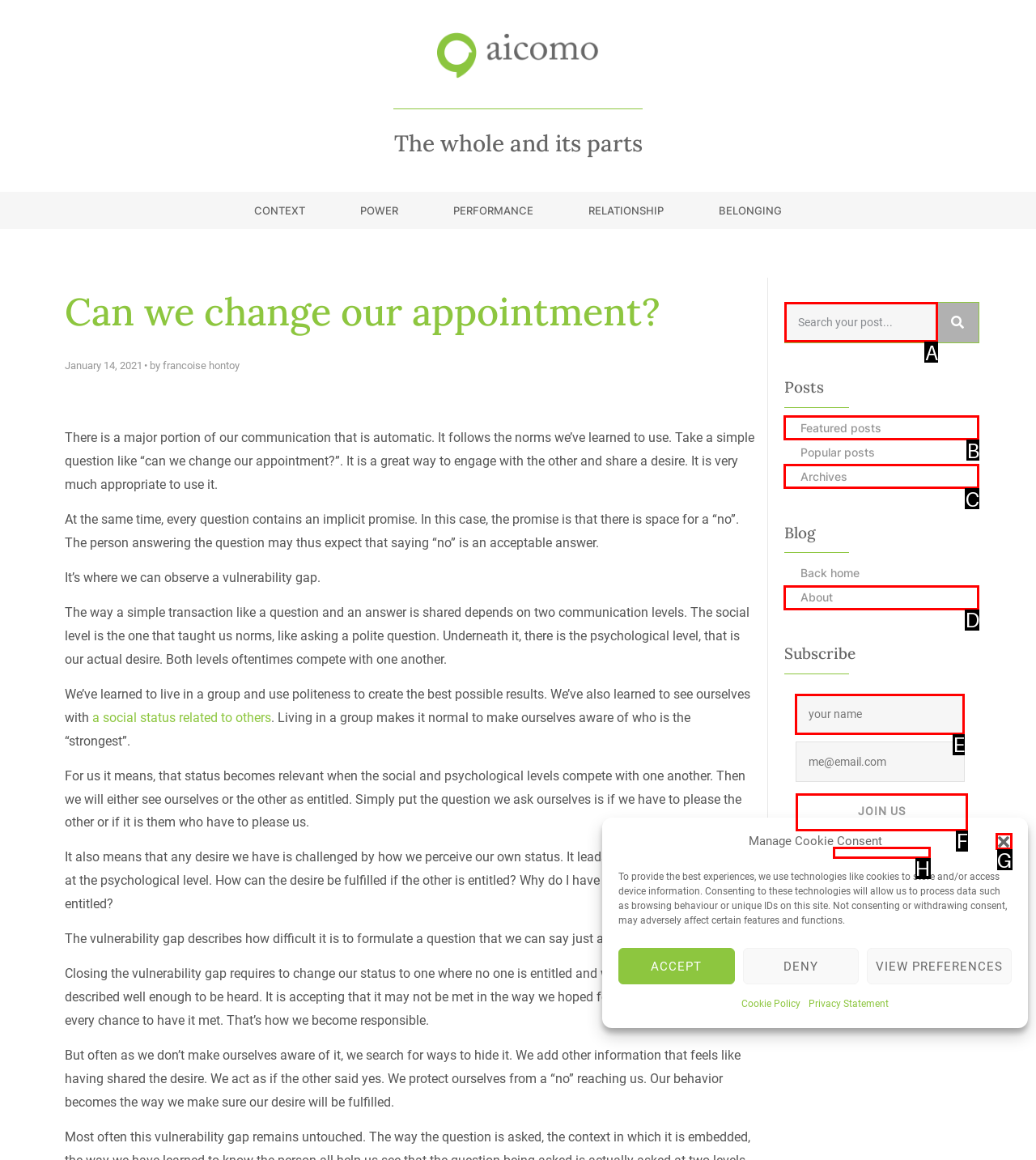Which HTML element should be clicked to complete the following task: subscribe to the blog?
Answer with the letter corresponding to the correct choice.

F